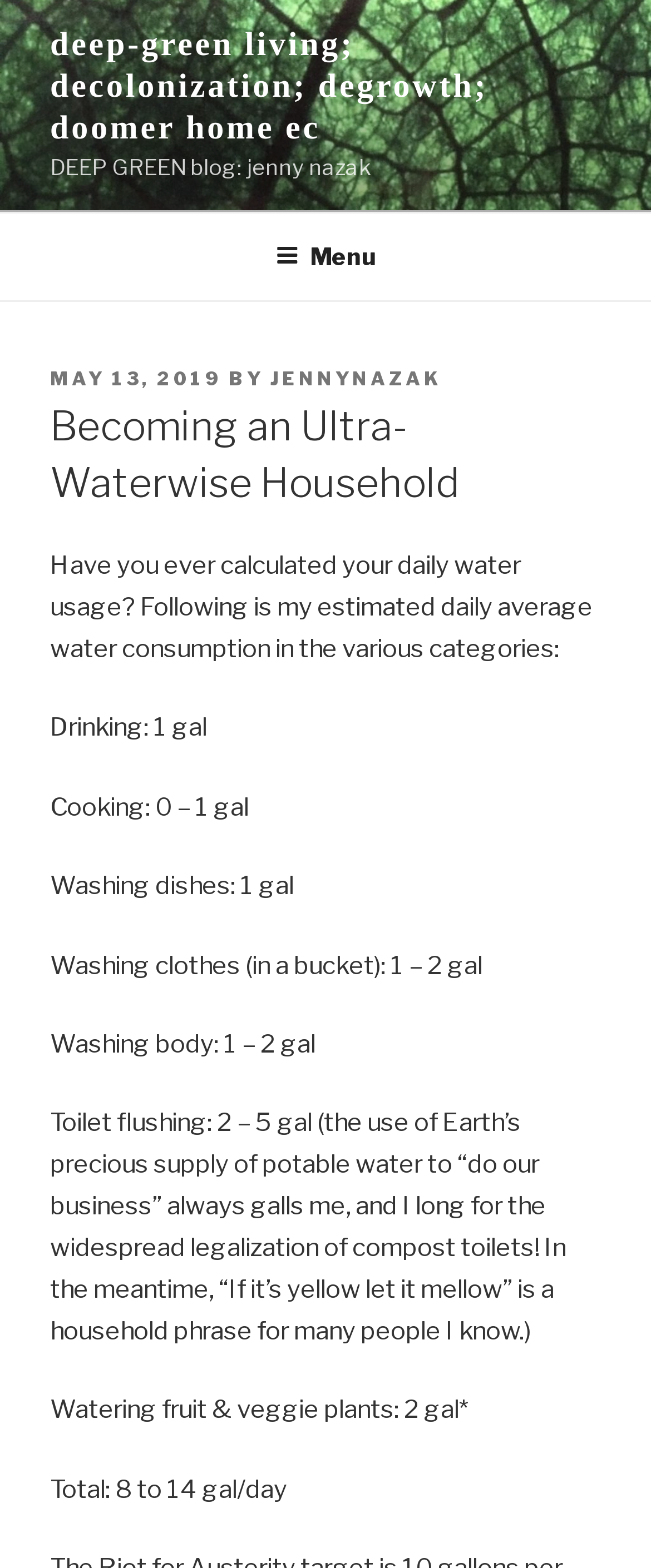Determine the bounding box for the UI element described here: "May 13, 2019May 13, 2019".

[0.077, 0.234, 0.341, 0.249]